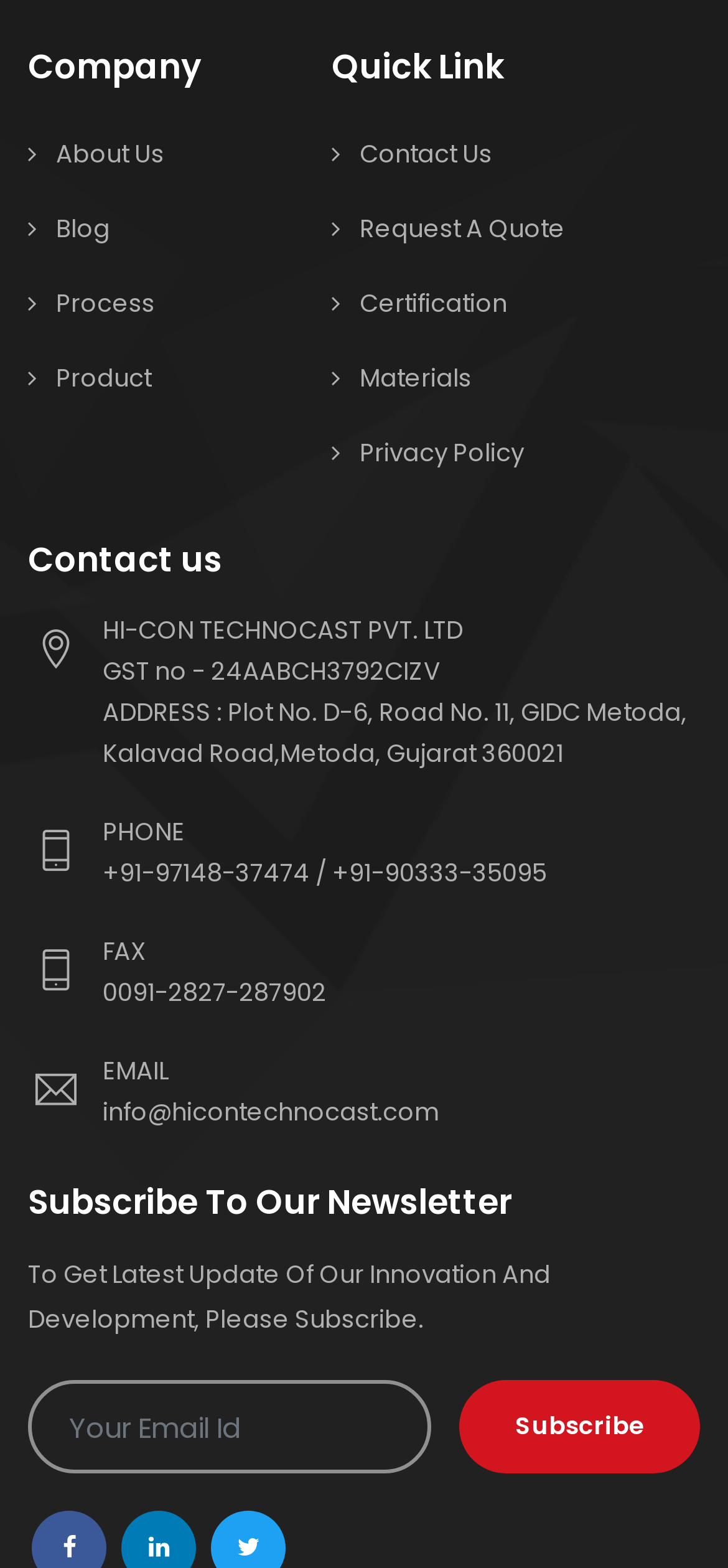Highlight the bounding box coordinates of the element that should be clicked to carry out the following instruction: "Click on Subscribe". The coordinates must be given as four float numbers ranging from 0 to 1, i.e., [left, top, right, bottom].

[0.631, 0.88, 0.962, 0.94]